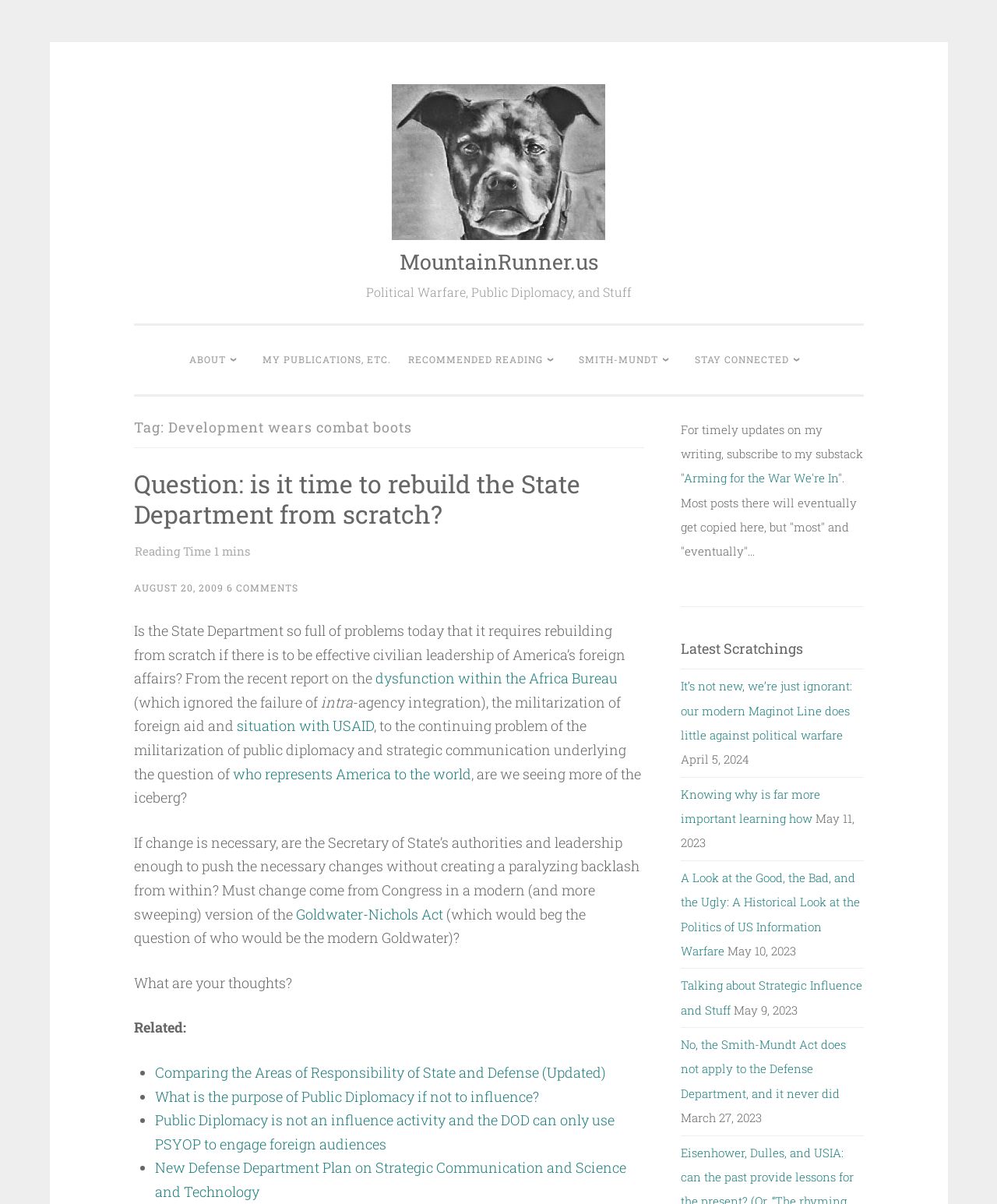Determine the title of the webpage and give its text content.

Tag: Development wears combat boots